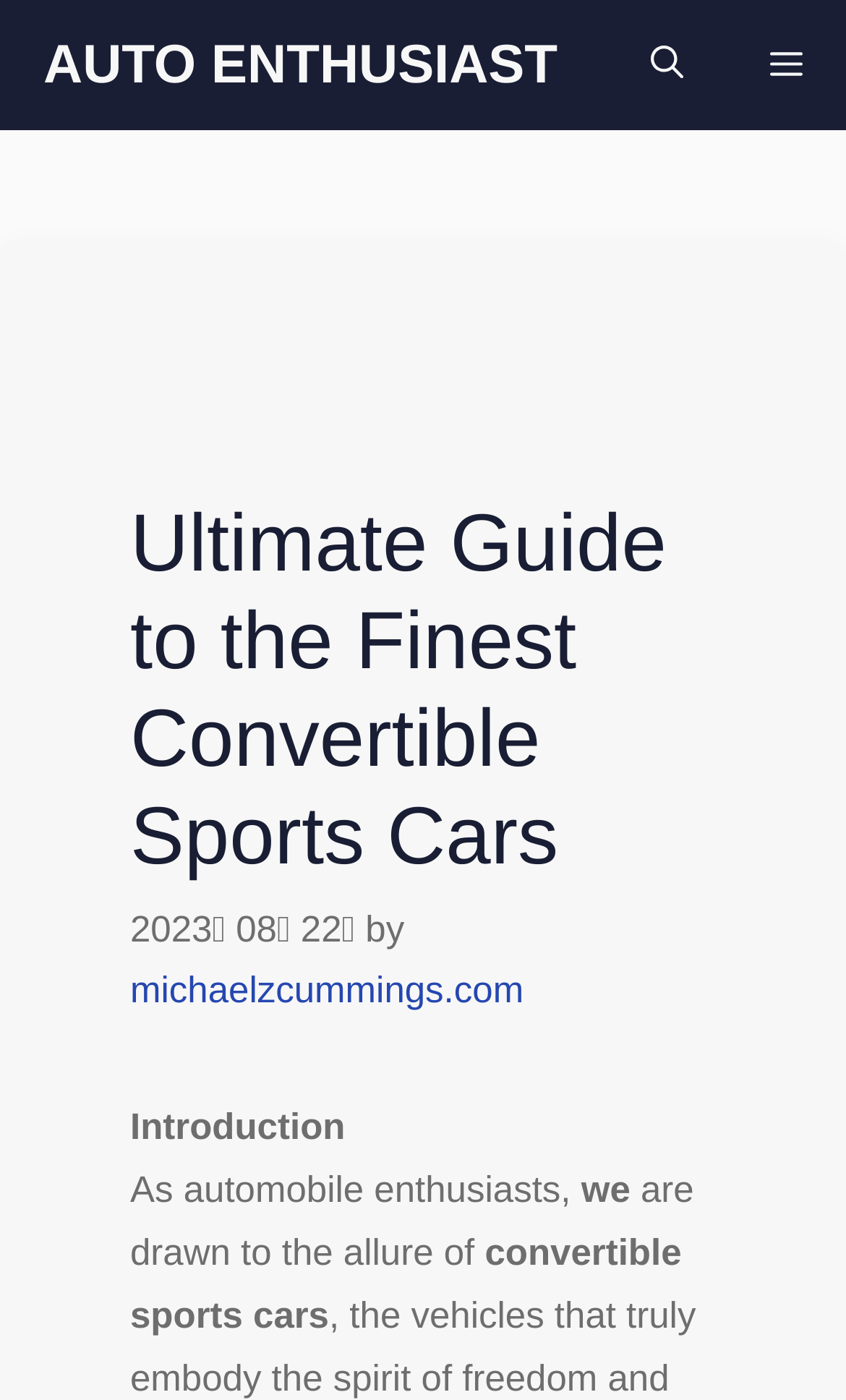What is the purpose of the button with the text 'Open search'?
Refer to the image and provide a one-word or short phrase answer.

to open search